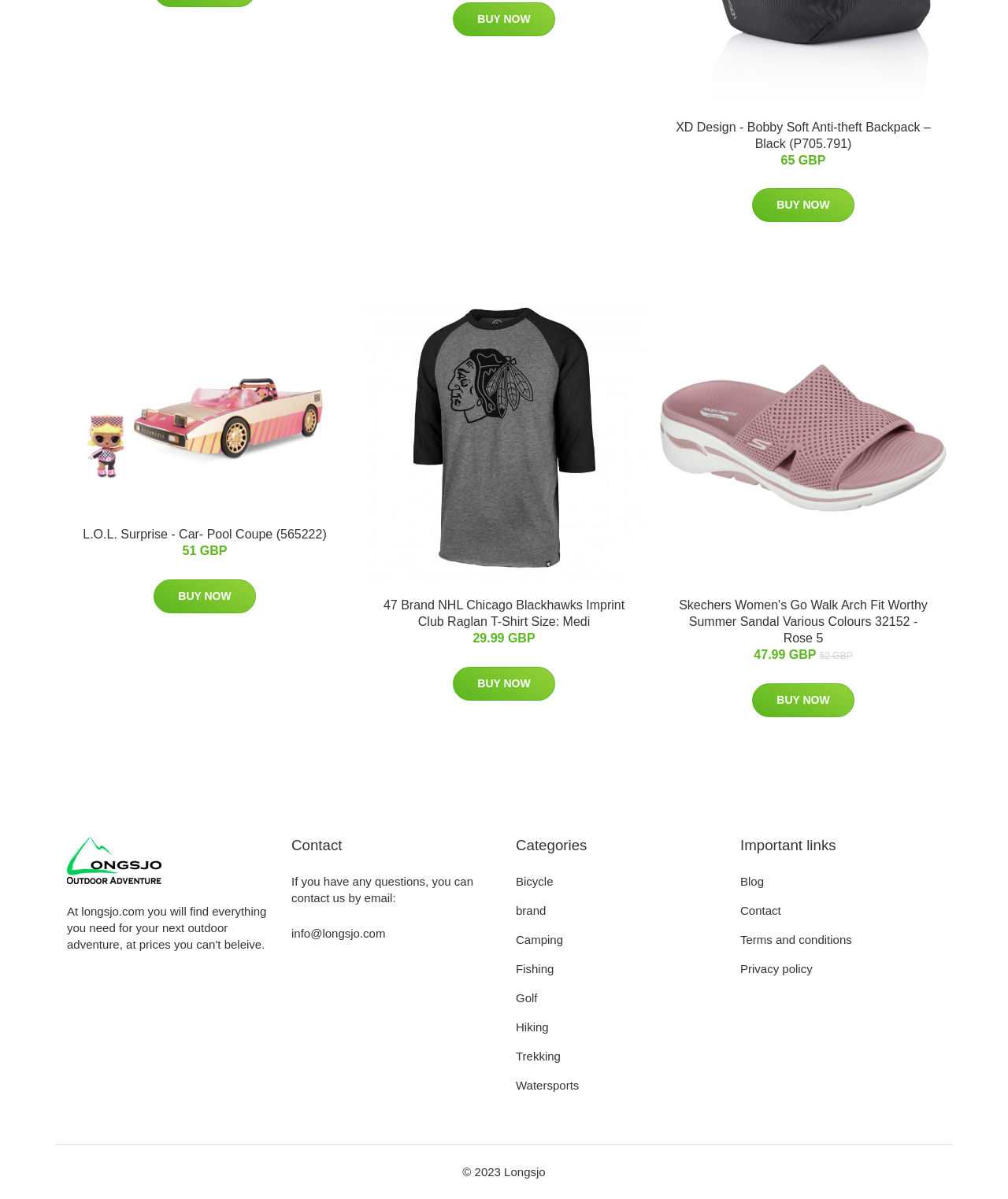Determine the bounding box of the UI element mentioned here: "Privacy policy". The coordinates must be in the format [left, top, right, bottom] with values ranging from 0 to 1.

[0.734, 0.802, 0.806, 0.814]